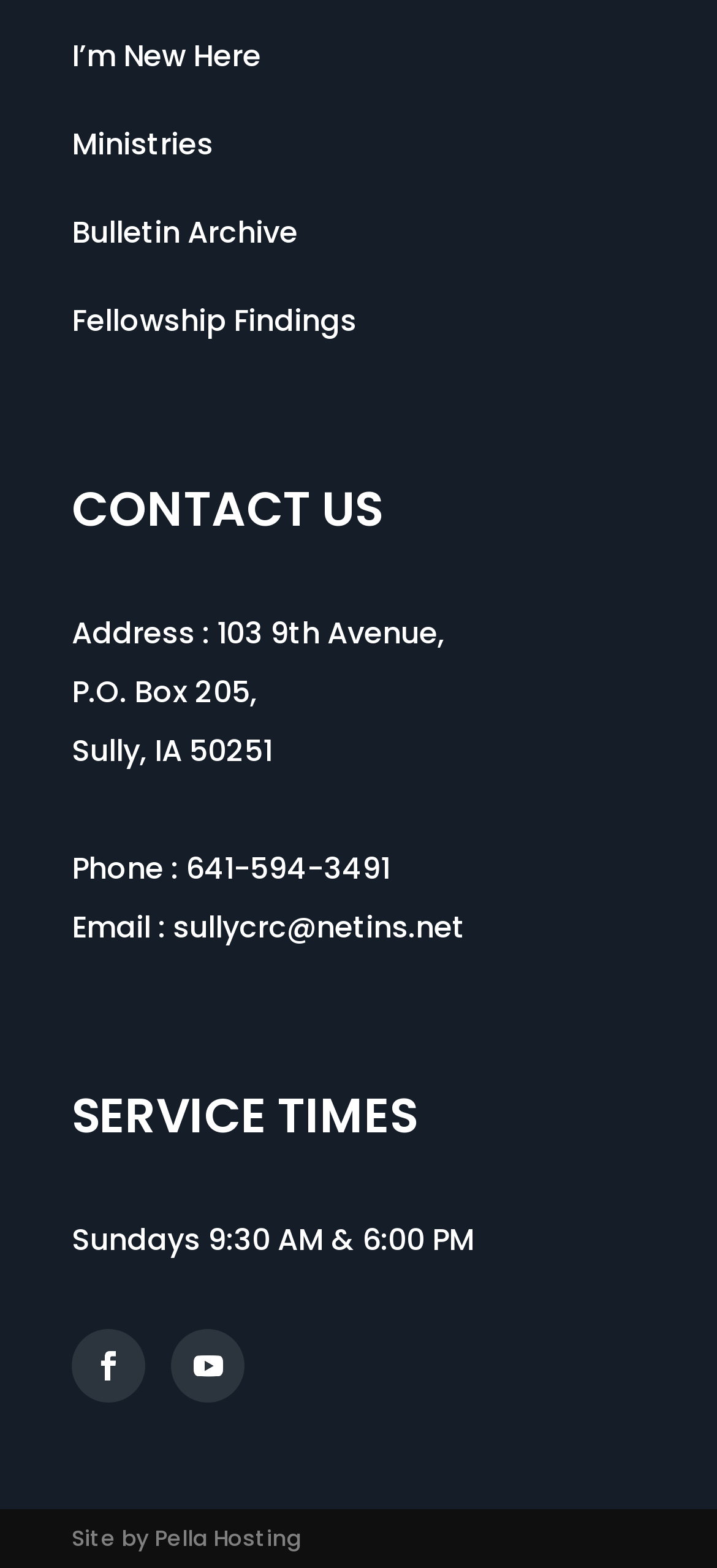Given the description Bulletin Archive, predict the bounding box coordinates of the UI element. Ensure the coordinates are in the format (top-left x, top-left y, bottom-right x, bottom-right y) and all values are between 0 and 1.

[0.1, 0.134, 0.415, 0.161]